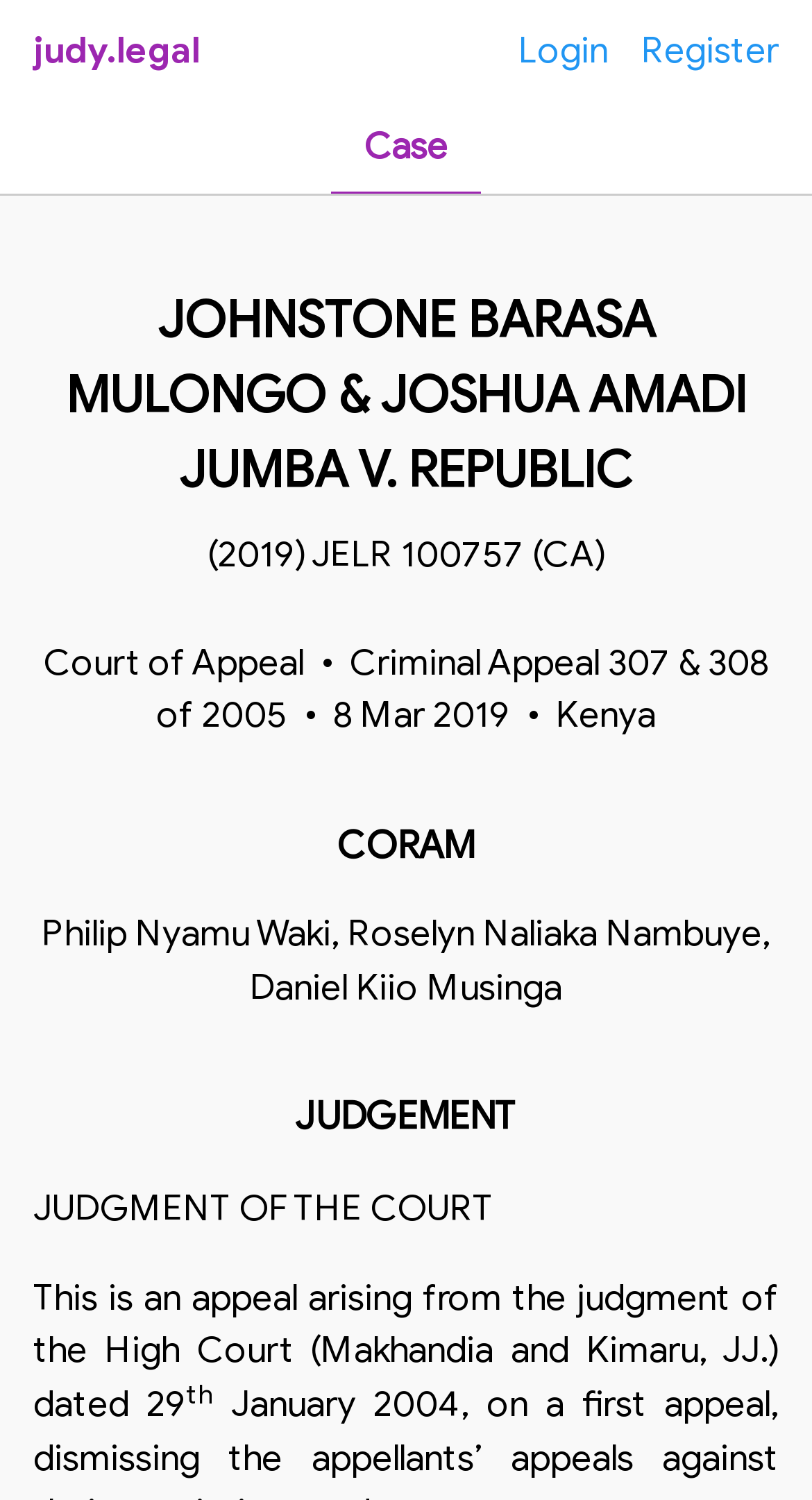Produce an elaborate caption capturing the essence of the webpage.

The webpage appears to be a legal case database, specifically showcasing a case from the Court of Appeal in Kenya. At the top left, there is a link to the website "judy.legal", followed by links to "Login" and "Register" on the top right. Below these links, there is a prominent link to "Case" in the middle of the page.

The main content of the page is dedicated to the case details, with a heading that reads "JOHNSTONE BARASA MULONGO & JOSHUA AMADI JUMBA V. REPUBLIC" at the top. Below this heading, there is a static text "(2019) JELR 100757 (CA)" and another static text that provides more information about the case, including the court, appeal number, date, and location.

Further down, there are three headings: "CORAM", "JUDGEMENT", and a subheading "JUDGMENT OF THE COURT". The "CORAM" section lists the names of the judges, Philip Nyamu Waki, Roselyn Naliaka Nambuye, and Daniel Kiio Musinga. The "JUDGEMENT" section contains a brief summary of the judgment, including a superscript notation.

Overall, the webpage is focused on presenting a specific legal case, with clear headings and concise text that provides relevant information about the case.